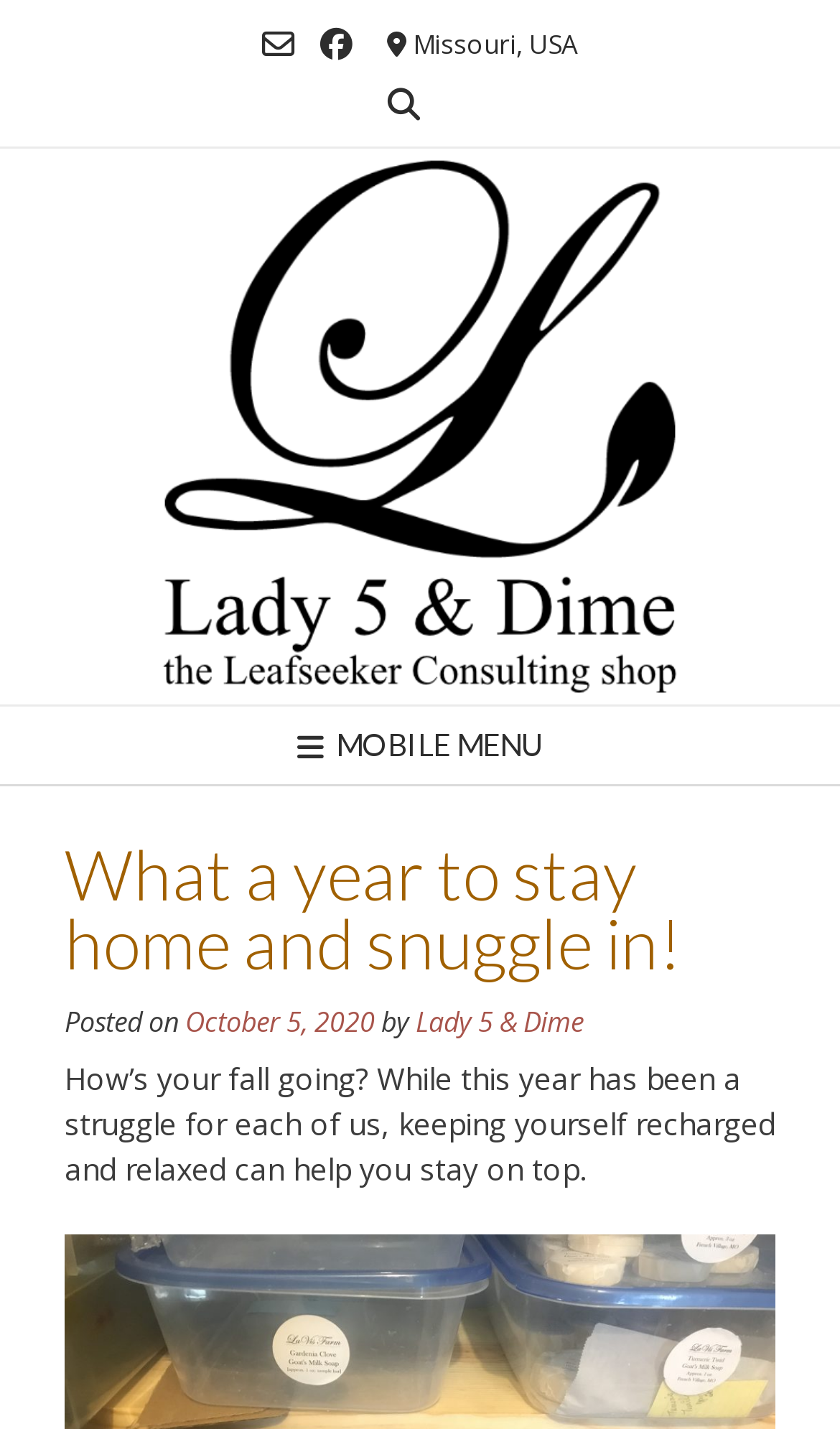Bounding box coordinates must be specified in the format (top-left x, top-left y, bottom-right x, bottom-right y). All values should be floating point numbers between 0 and 1. What are the bounding box coordinates of the UI element described as: title="Lady 5 & Dime"

[0.192, 0.11, 0.808, 0.487]